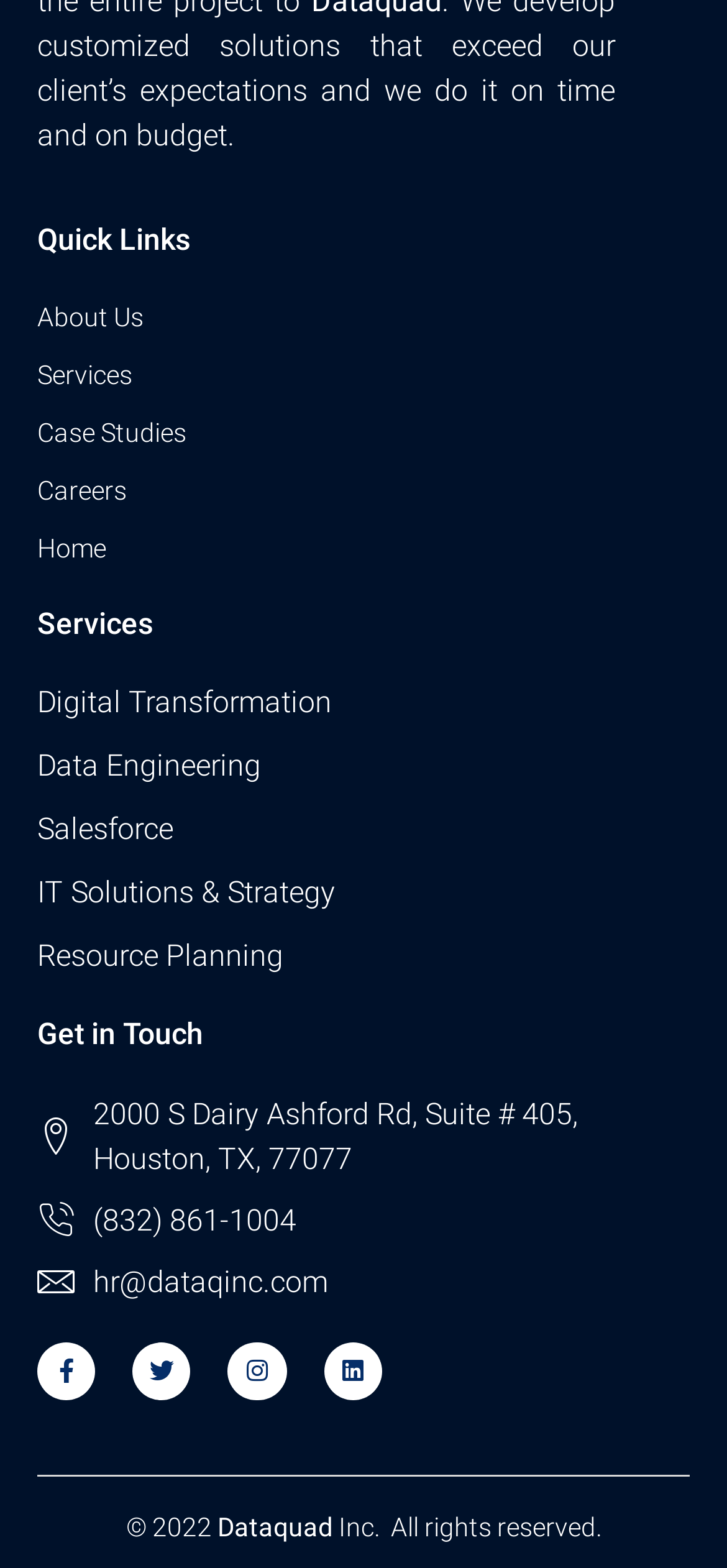What is the phone number?
Respond to the question with a single word or phrase according to the image.

(832) 861-1004